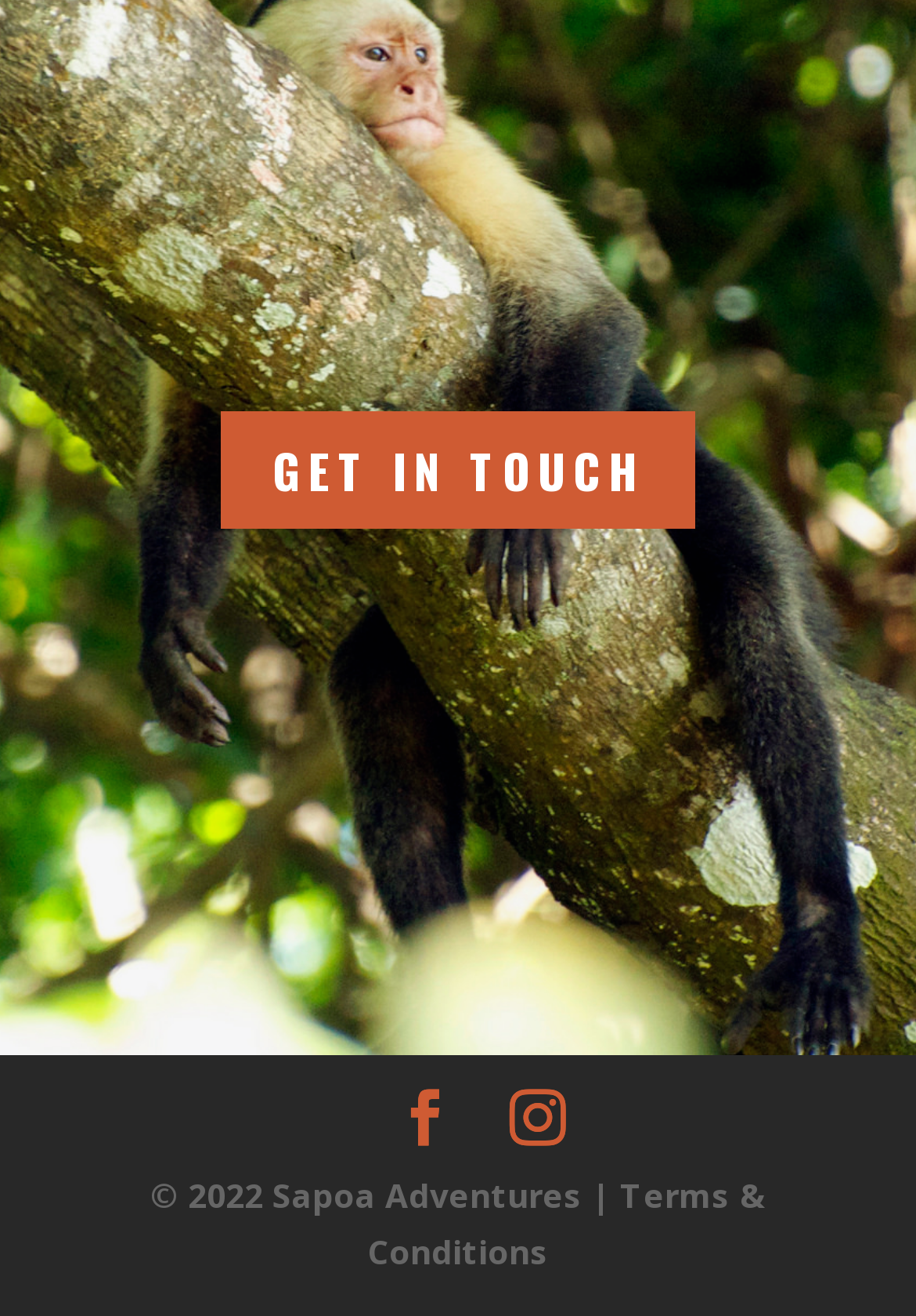Locate the bounding box of the UI element described in the following text: "Facebook".

[0.433, 0.828, 0.495, 0.872]